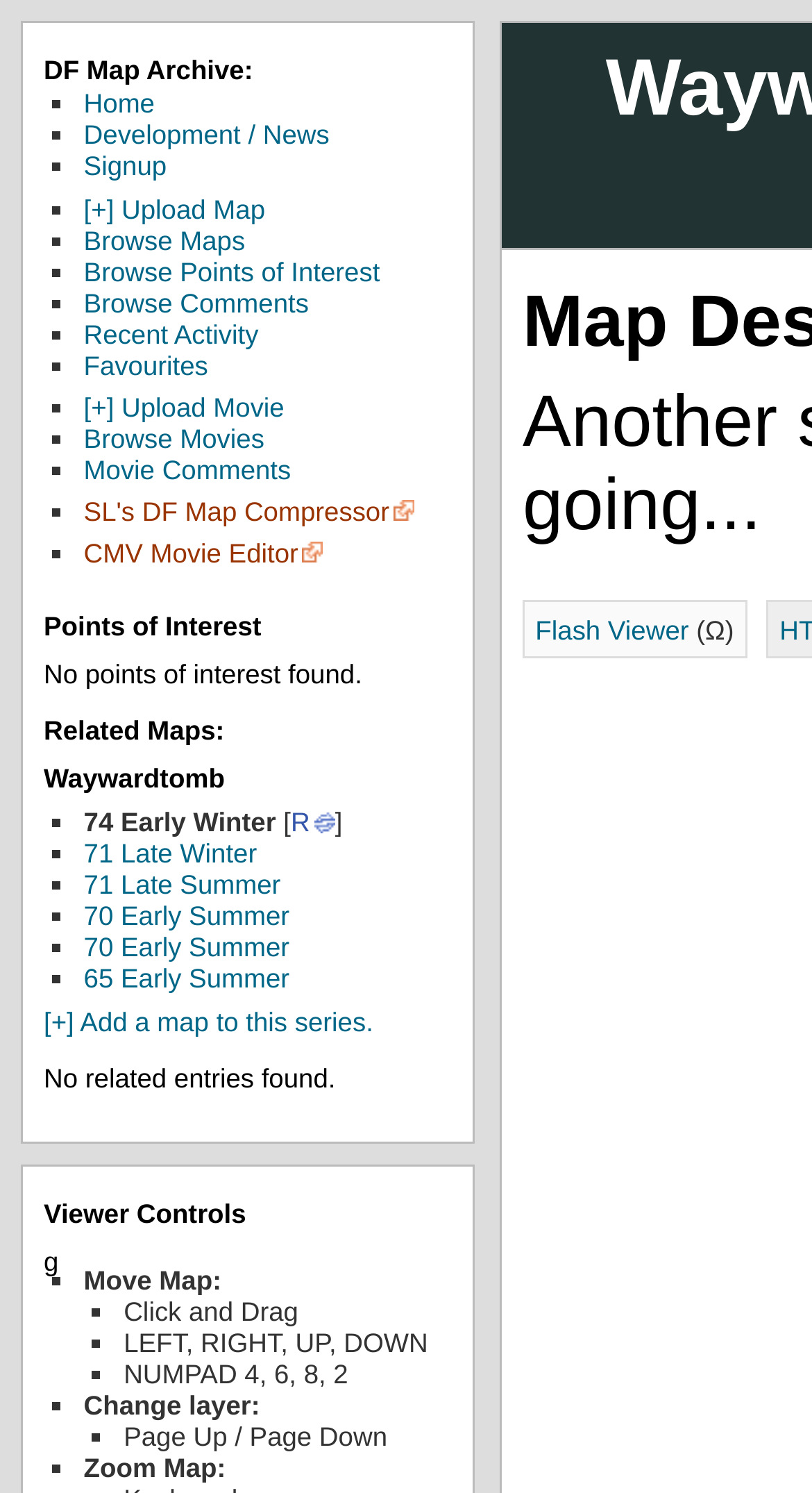Identify the bounding box coordinates of the part that should be clicked to carry out this instruction: "Add a map to this series".

[0.054, 0.673, 0.46, 0.694]